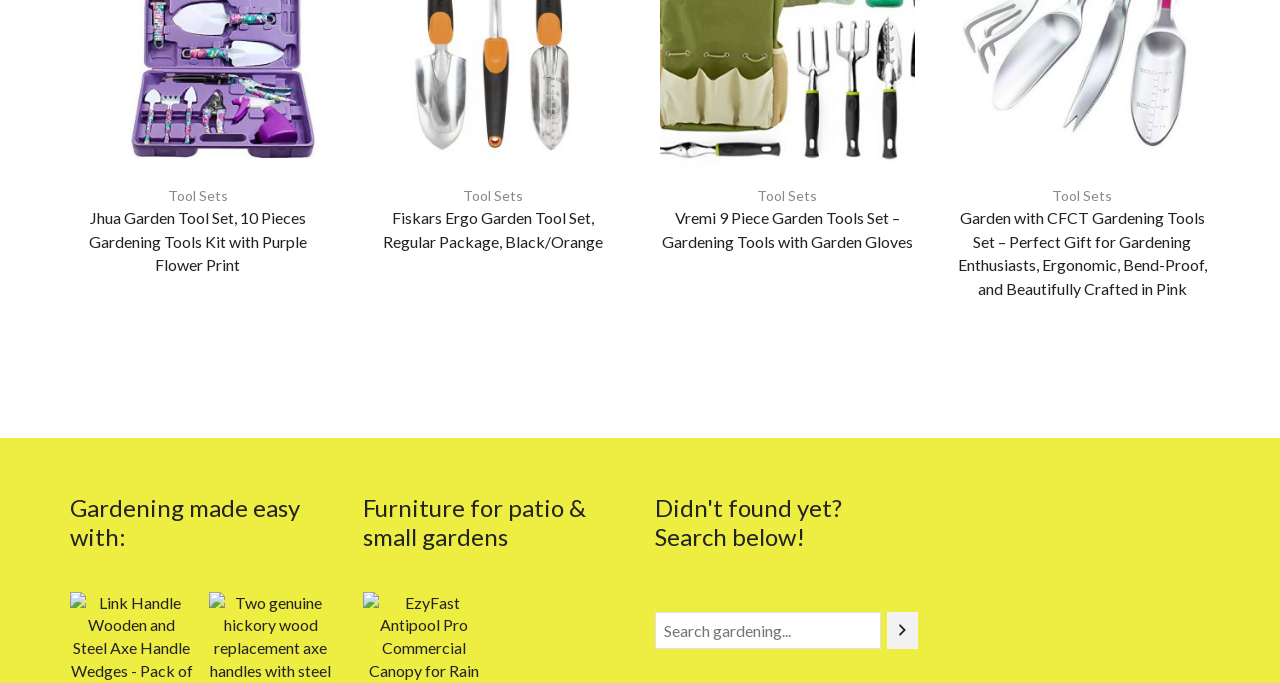Determine the bounding box coordinates of the element that should be clicked to execute the following command: "Click on 'Jhua Garden Tool Set, 10 Pieces Gardening Tools Kit with Purple Flower Print'".

[0.055, 0.301, 0.254, 0.406]